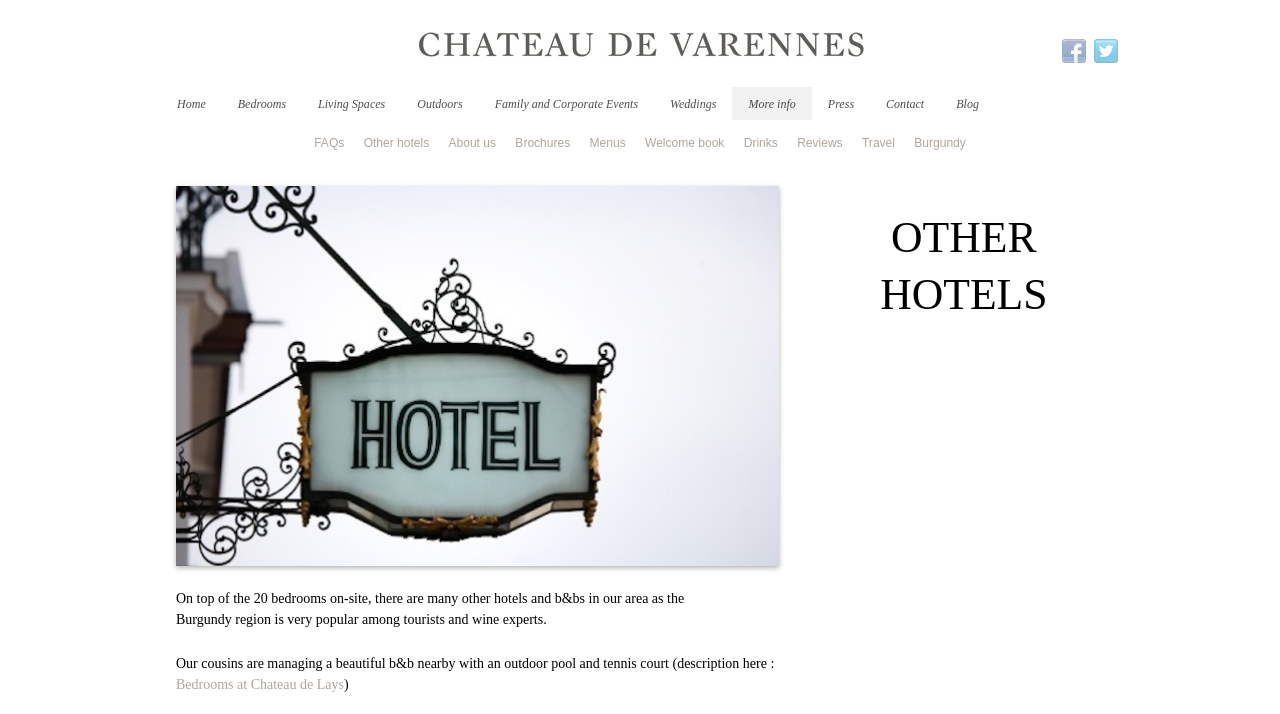What region is the chateau located in?
From the details in the image, provide a complete and detailed answer to the question.

The region where the chateau is located can be found in the text 'the Burgundy region is very popular among tourists and wine experts.' which is located in the middle of the webpage.